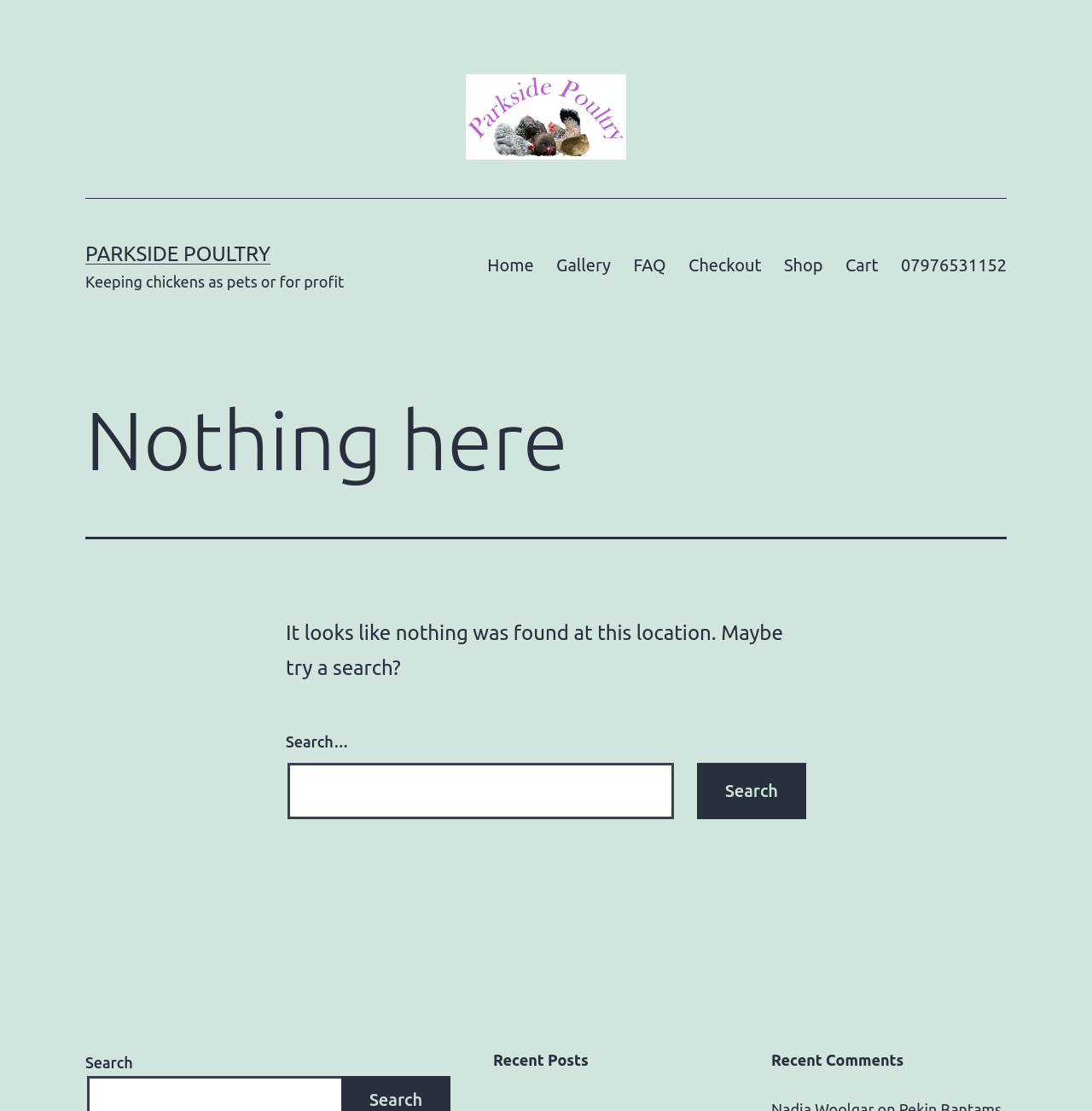Answer the following inquiry with a single word or phrase:
What is the purpose of keeping chickens?

as pets or for profit